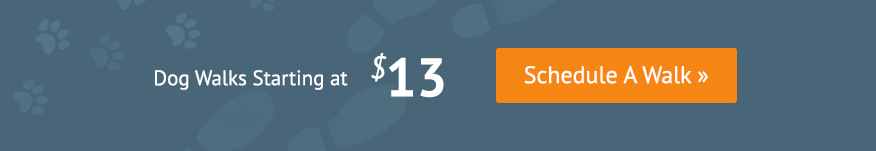Explain what is happening in the image with elaborate details.

The image showcases a promotional banner for a dog walking service, emphasizing the affordable starting price of $13 for dog walks. The background features a subtle design with paw prints, conveying a warm and inviting atmosphere. In the foreground, the text is prominently displayed, drawing attention to the value offered by the service. A vibrant orange button labeled "Schedule A Walk" invites potential customers to take immediate action, enhancing the overall appeal of the offer. This engaging layout aims to attract dog owners looking for reliable walking services for their pets.